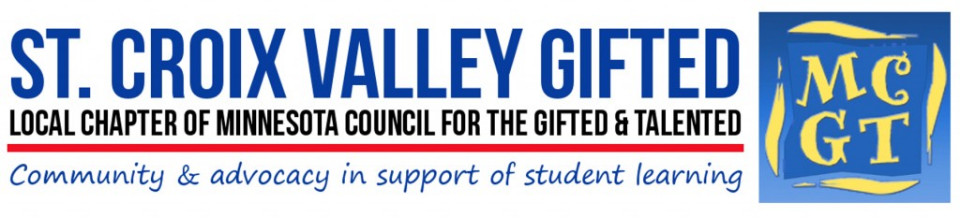Generate a detailed narrative of the image.

The image prominently features the logo of the St. Croix Valley Gifted organization, which serves as the local chapter of the Minnesota Council for the Gifted and Talented (MCGT). The logo is designed with bold blue lettering stating "ST. CROIX VALLEY GIFTED," followed by a red line and the text "LOCAL CHAPTER OF MINNESOTA COUNCIL FOR THE GIFTED & TALENTED." Below, in a softer blue script, the tagline reads "Community & advocacy in support of student learning." Accompanying the text is a stylized emblem for MCGT in a vibrant blue square, characterized by golden accents and whimsical lettering. This logo encapsulates the organization's commitment to fostering a supportive community dedicated to the advocacy and development of gifted and talented students in the region.